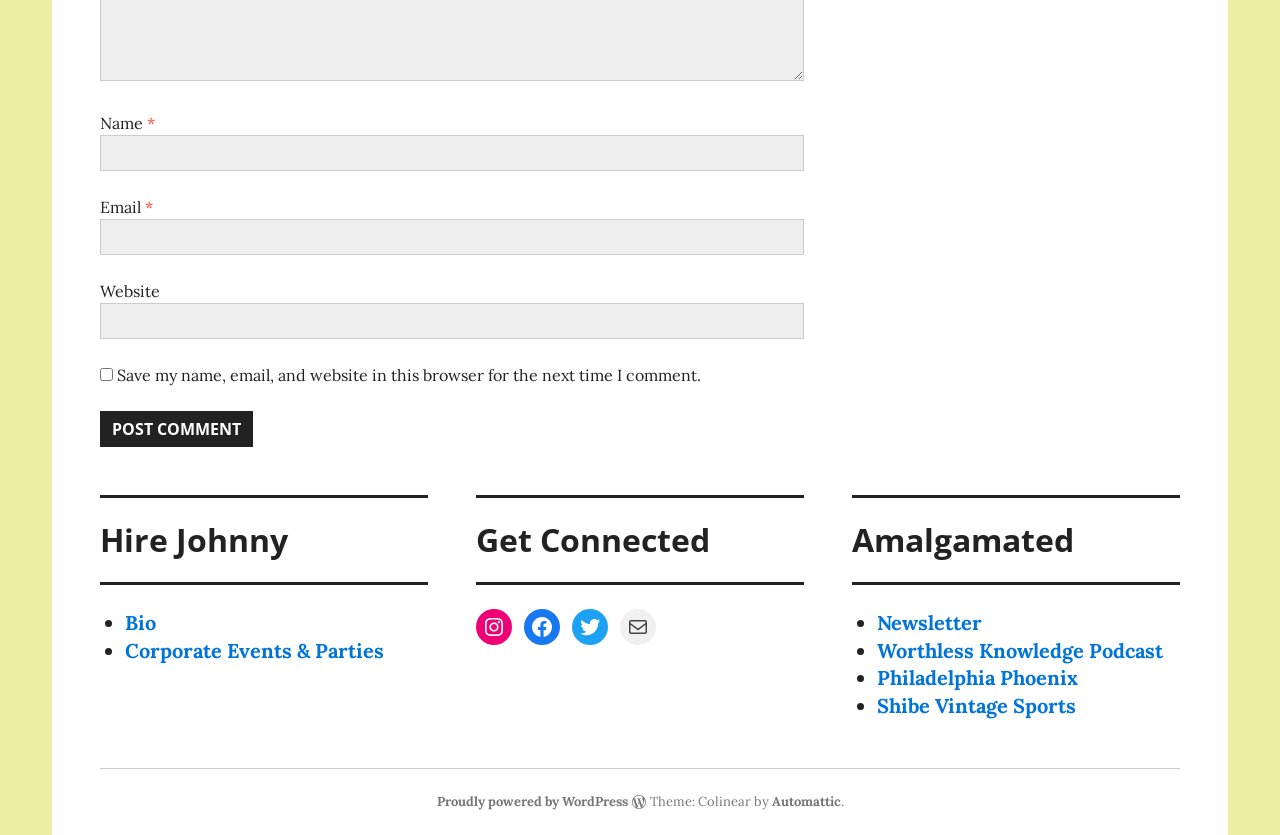Provide the bounding box coordinates for the UI element described in this sentence: "Virginians for Pete Buttigieg". The coordinates should be four float values between 0 and 1, i.e., [left, top, right, bottom].

None